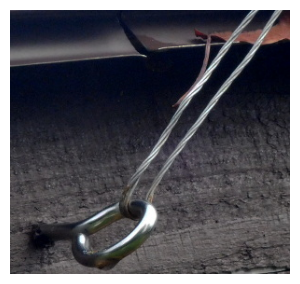Explain what is happening in the image with as much detail as possible.

The image depicts a close-up view of a metal eyehook and two guy wires secured to a wooden structure, likely part of an outdoor antenna installation. This setup illustrates a crucial step in ensuring stability and support for an antenna mast, where the guy wires are anchored to provide additional reinforcement against wind and other forces. Such installations are essential for maintaining optimal signal reception, especially when raising a mast high above the ground. Proper anchoring techniques like this help ensure the long-term durability and functionality of communication systems in outdoor settings.